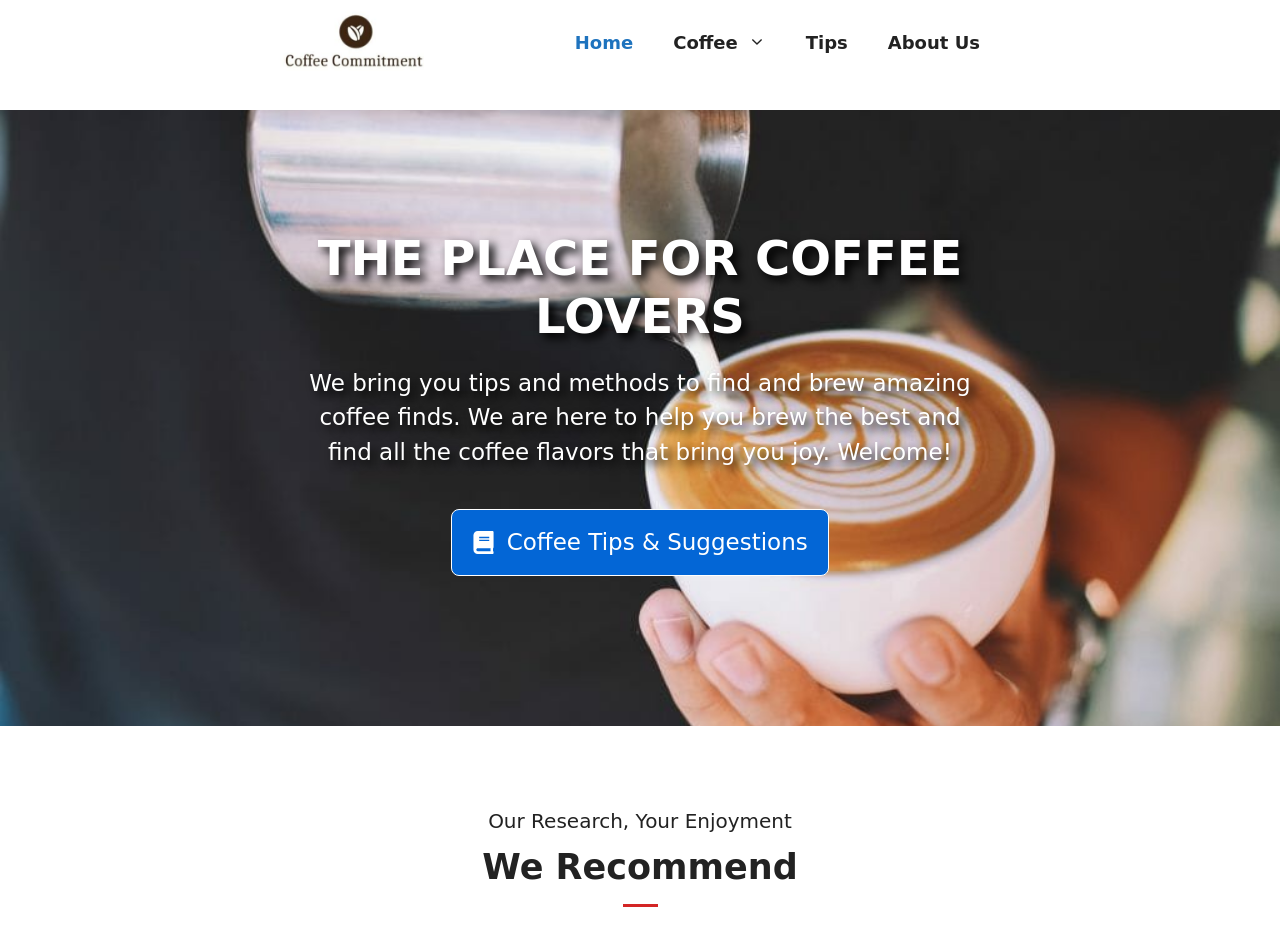Please provide a brief answer to the following inquiry using a single word or phrase:
What is the image below the 'We Recommend' heading?

Unknown